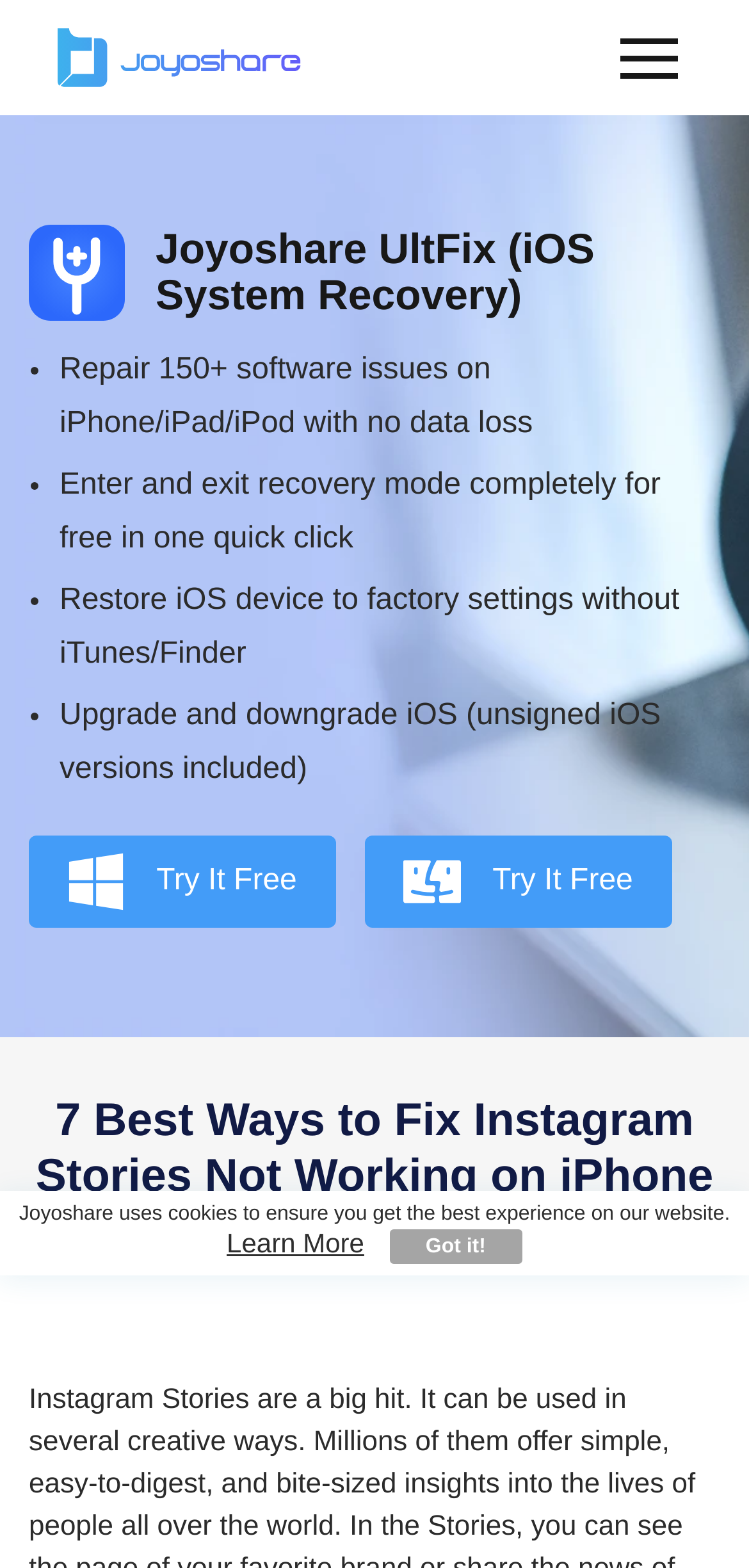Locate the bounding box coordinates of the element I should click to achieve the following instruction: "Learn more about cookies".

[0.303, 0.782, 0.486, 0.802]